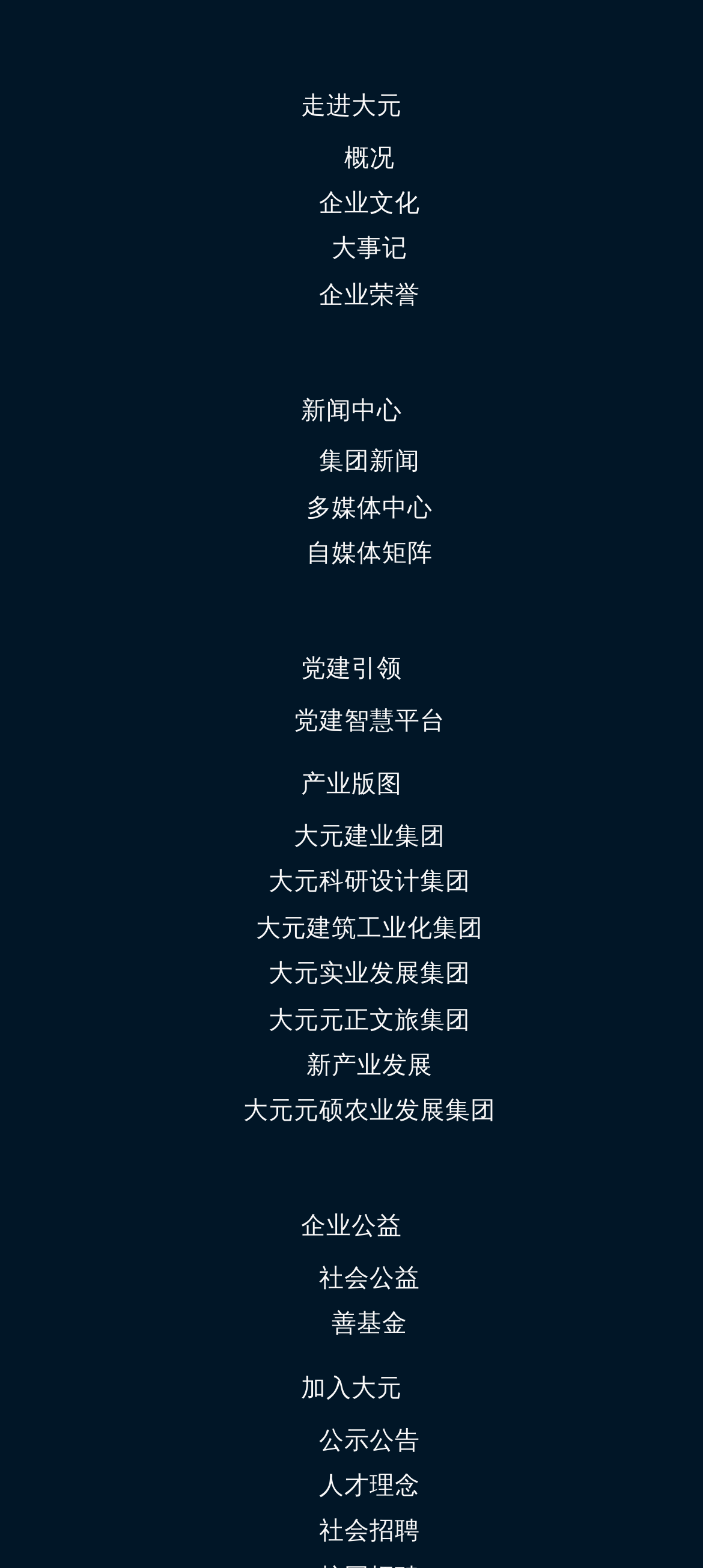Provide a brief response to the question below using a single word or phrase: 
How many links are there in the third navigation section?

8